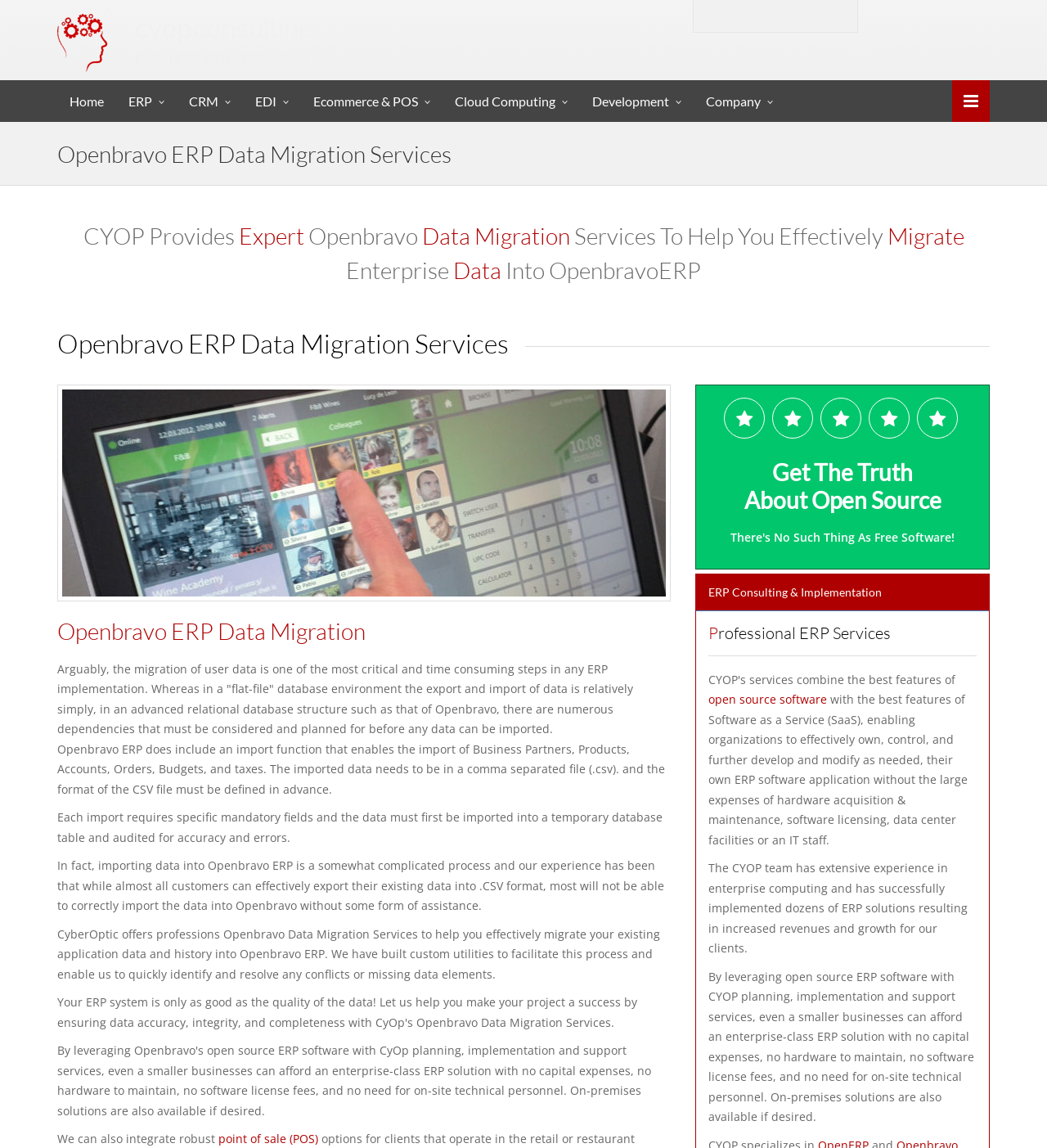Give a short answer using one word or phrase for the question:
What is the benefit of using open source ERP software with CYOP services?

No capital expenses, no hardware to maintain, no software license fees